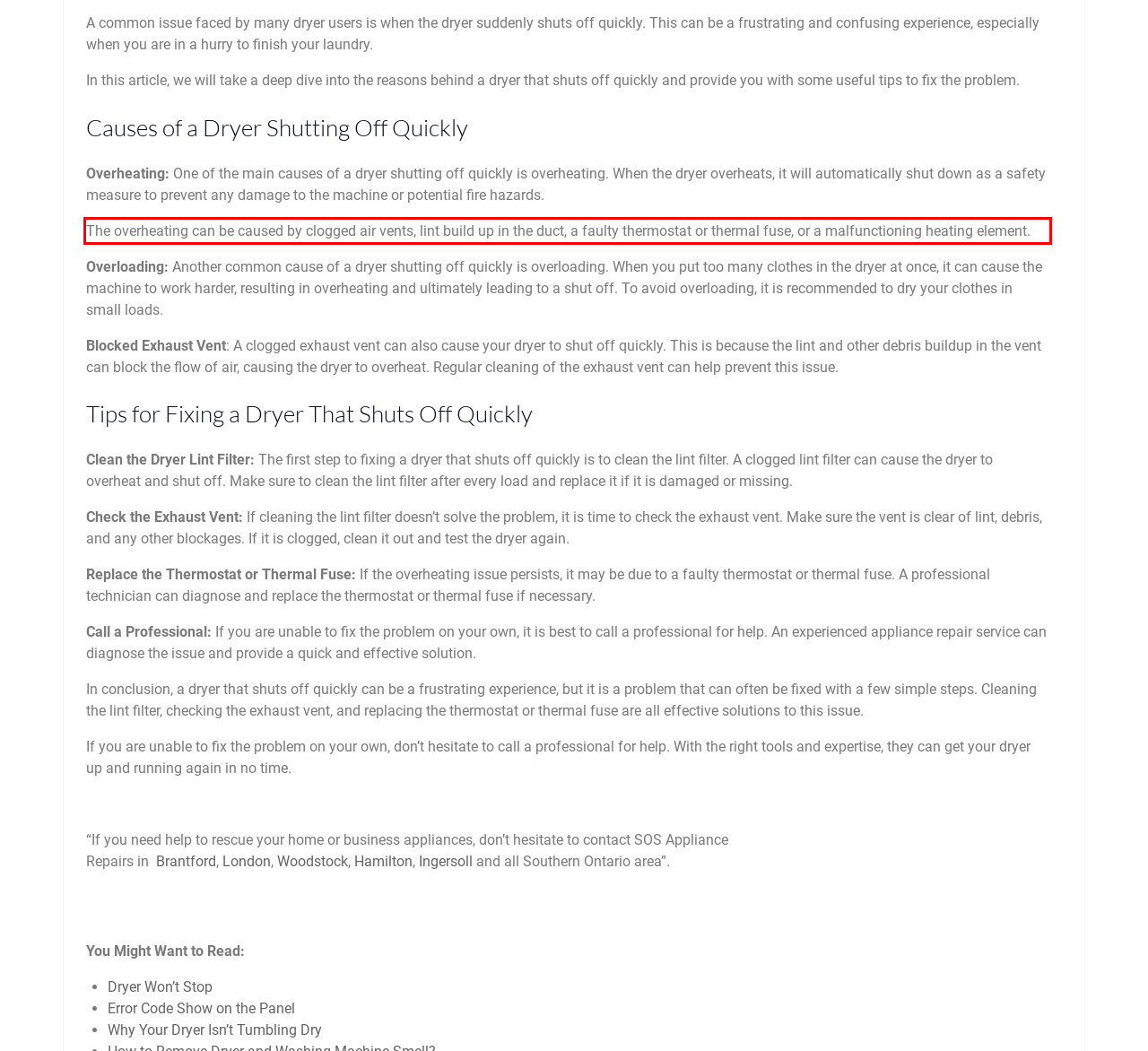Please analyze the provided webpage screenshot and perform OCR to extract the text content from the red rectangle bounding box.

The overheating can be caused by clogged air vents, lint build up in the duct, a faulty thermostat or thermal fuse, or a malfunctioning heating element.